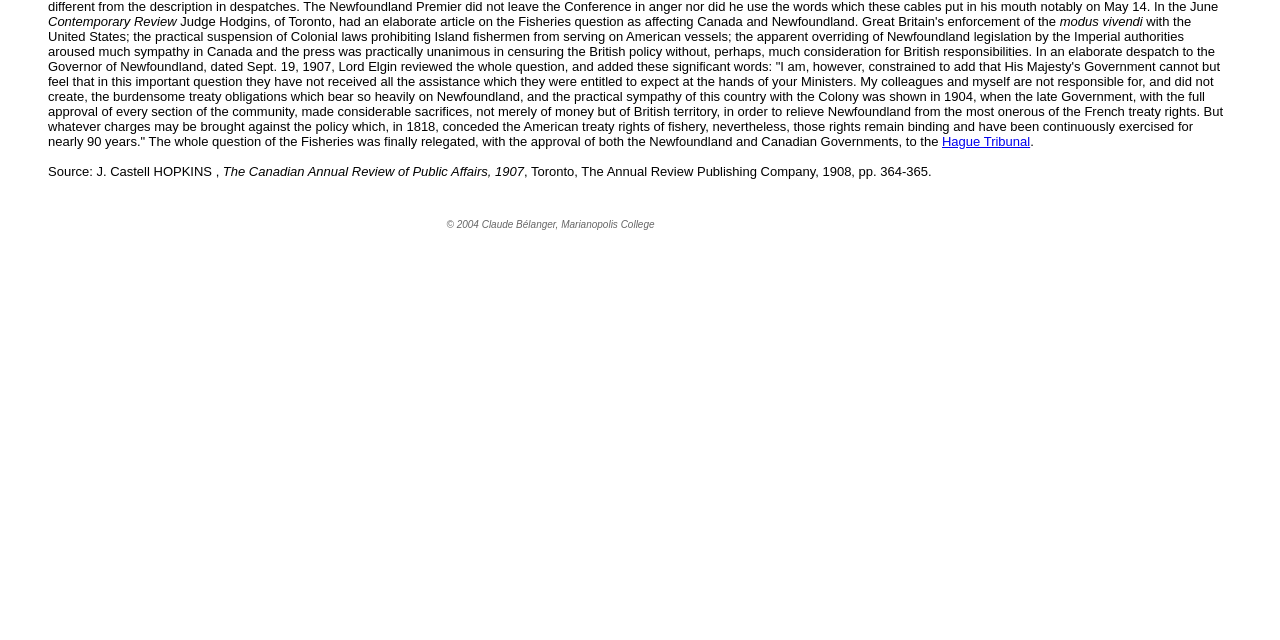Extract the bounding box coordinates of the UI element described: "Hague Tribunal". Provide the coordinates in the format [left, top, right, bottom] with values ranging from 0 to 1.

[0.736, 0.209, 0.805, 0.233]